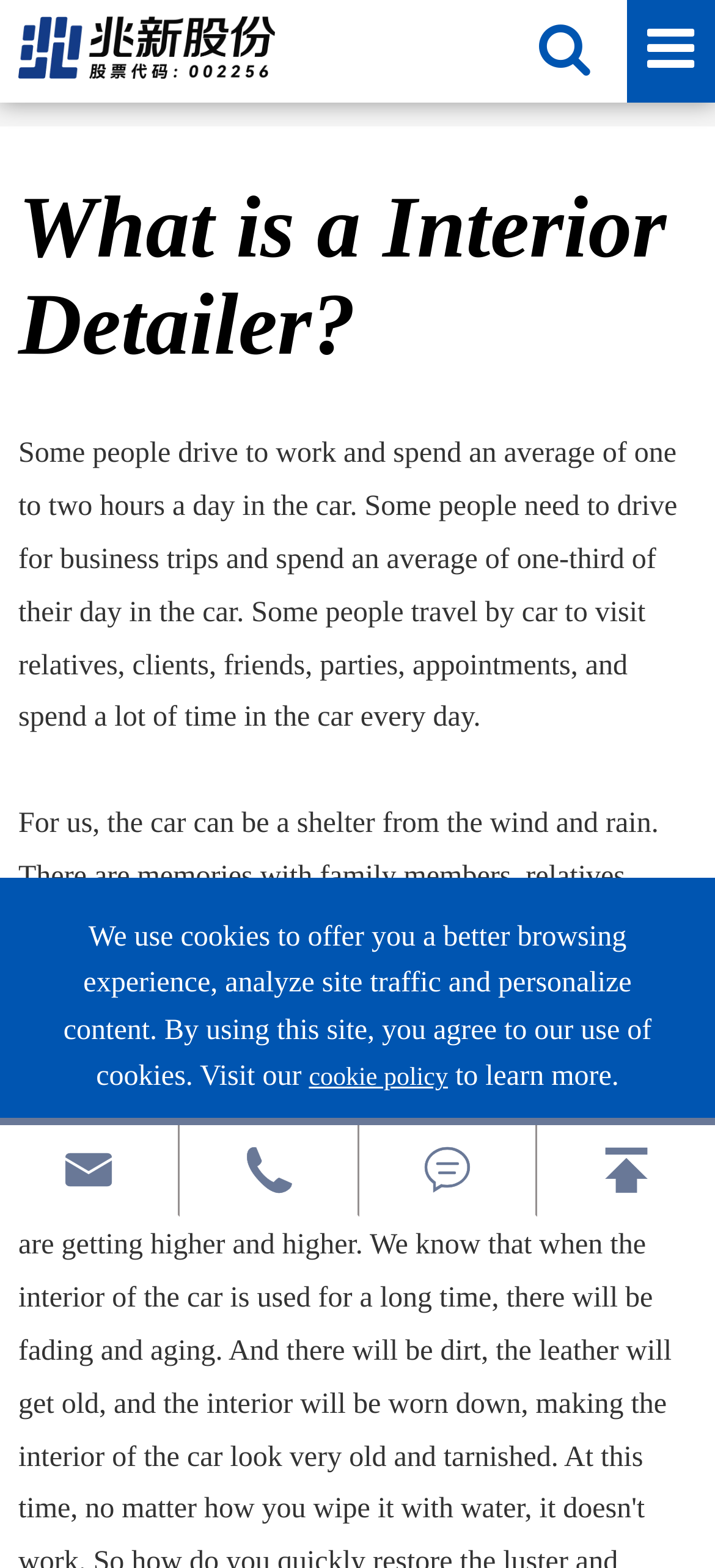Please identify the bounding box coordinates of the element I need to click to follow this instruction: "Click the Home link".

[0.059, 0.032, 0.147, 0.049]